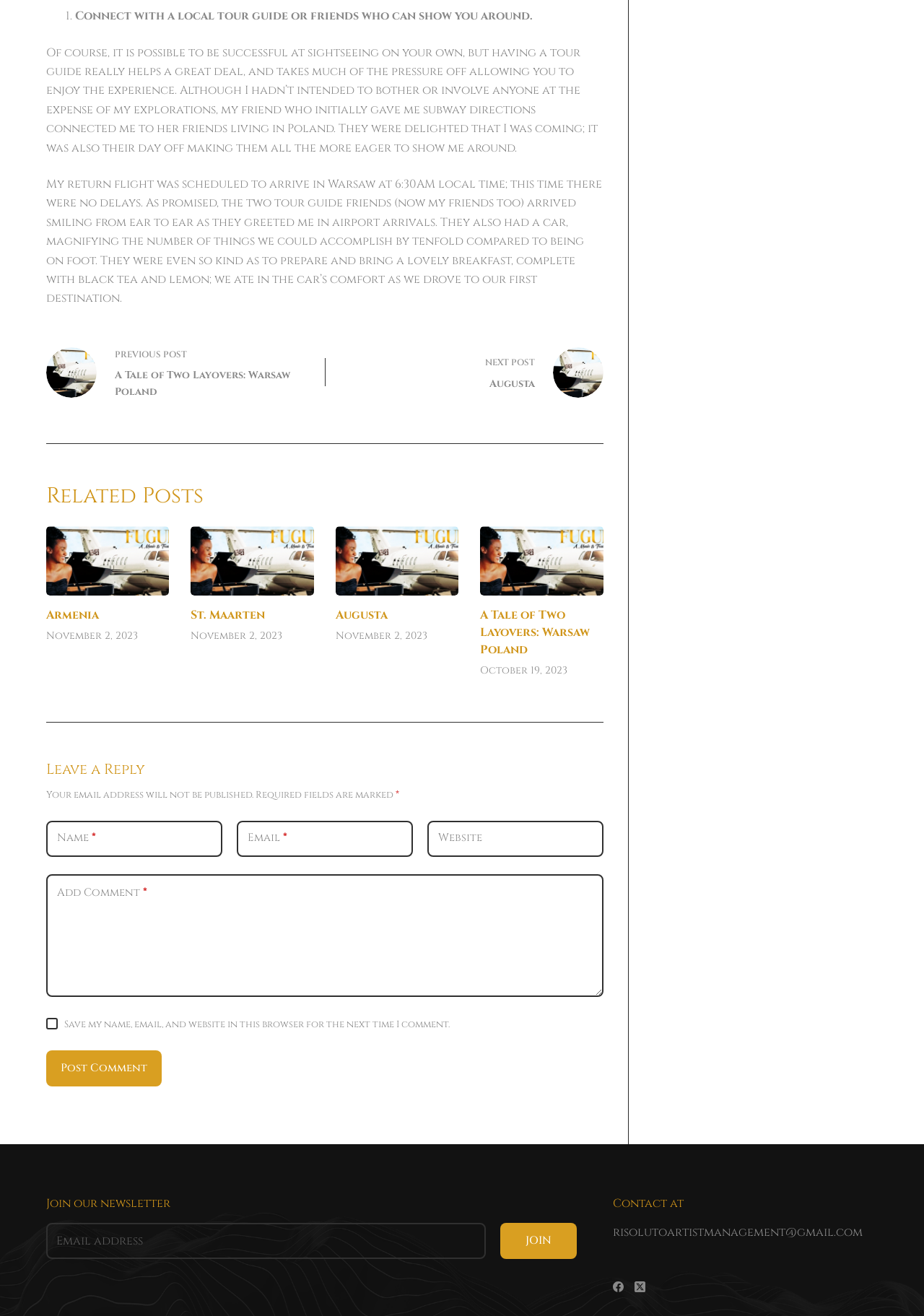How can one contact the author?
Please answer the question as detailed as possible.

The author provides two ways to contact them, either by sending an email to 'risolutoartistmanagement@gmail.com' or by reaching out to them on Facebook, which is linked at the bottom of the page.